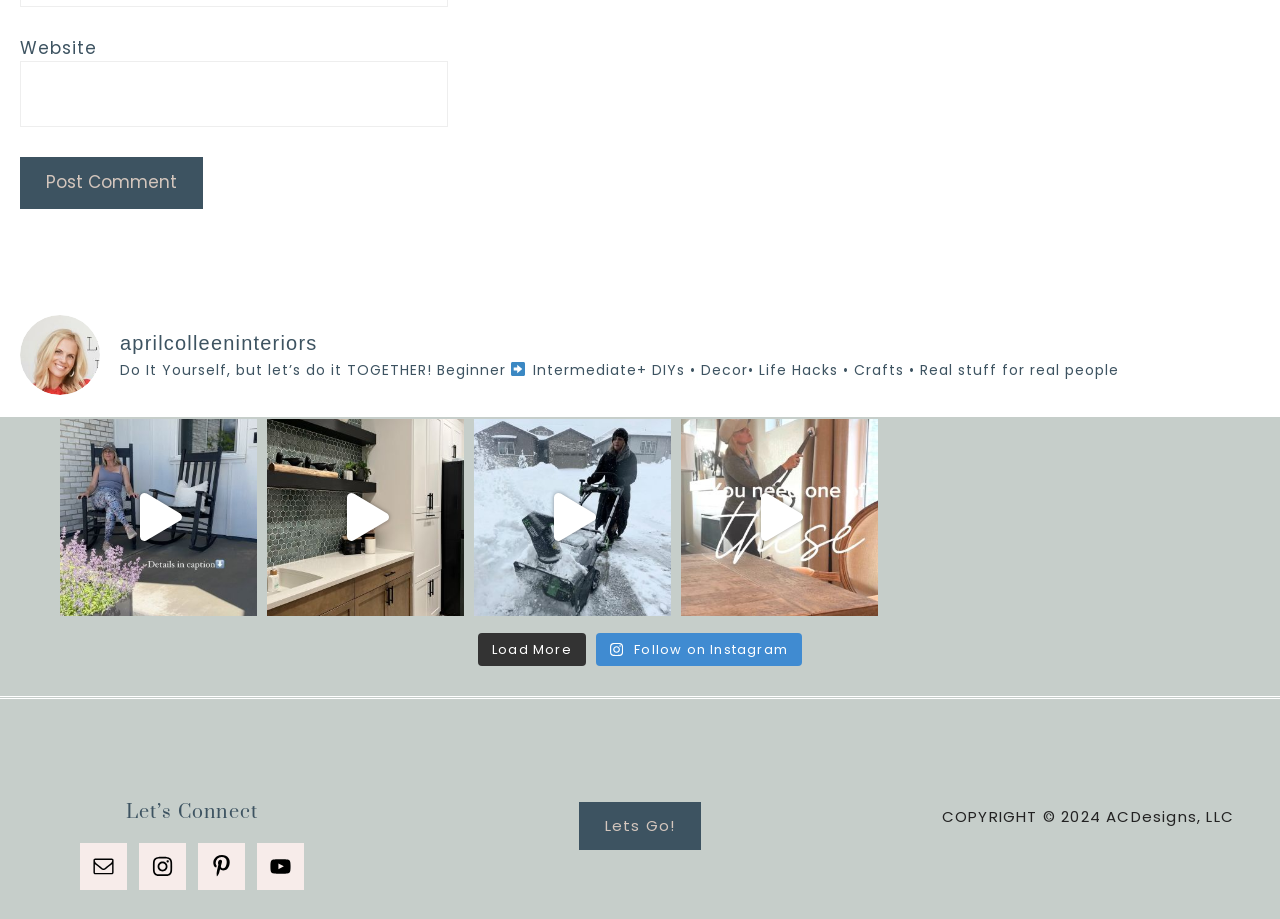How many social media links are there?
Please provide a single word or phrase in response based on the screenshot.

4